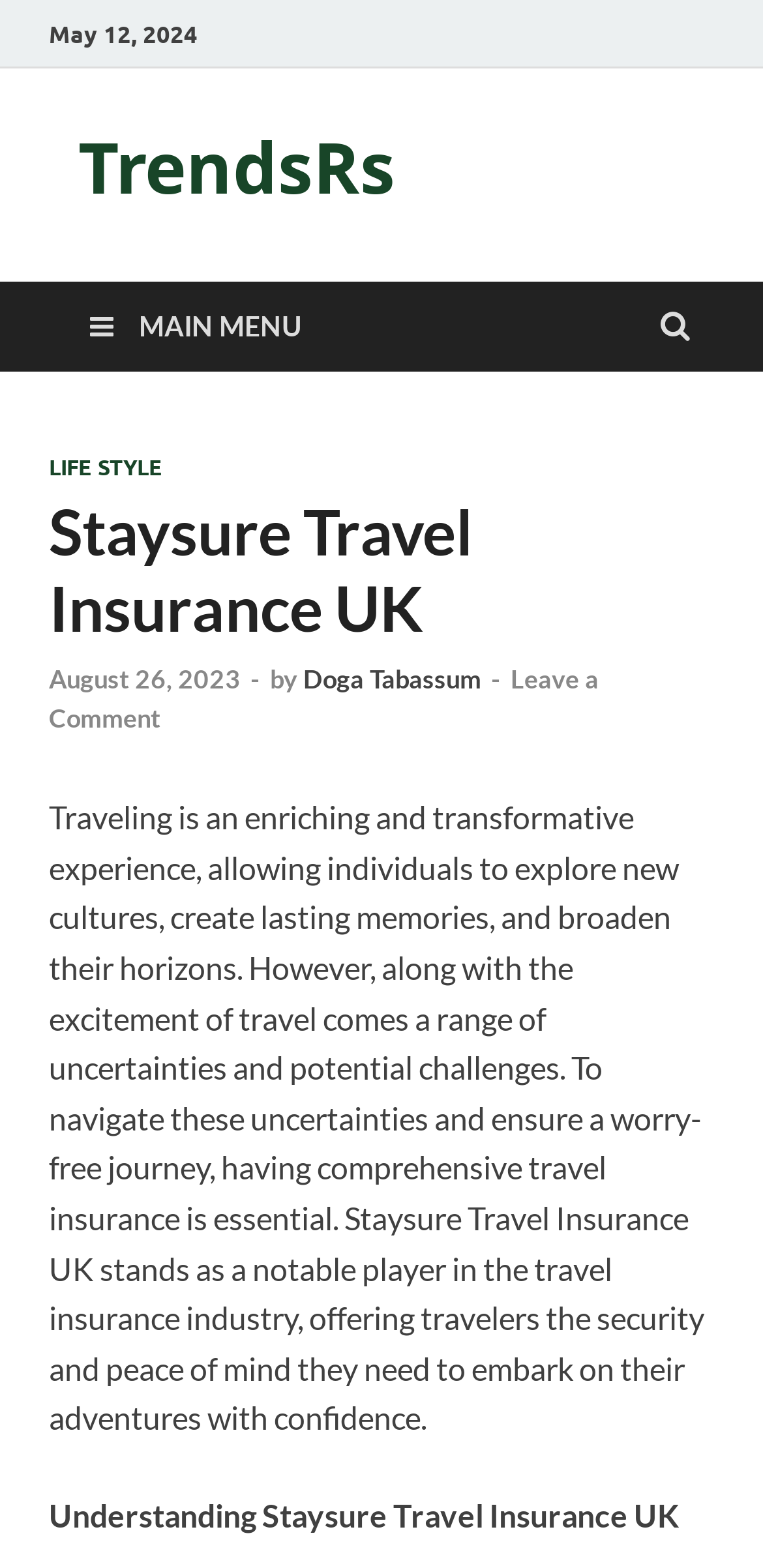What is the purpose of Staysure Travel Insurance UK?
Please answer the question as detailed as possible based on the image.

According to the webpage content, Staysure Travel Insurance UK provides travelers with the security and peace of mind they need to embark on their adventures with confidence. This is mentioned in a static text element with a bounding box of [0.064, 0.509, 0.923, 0.916].